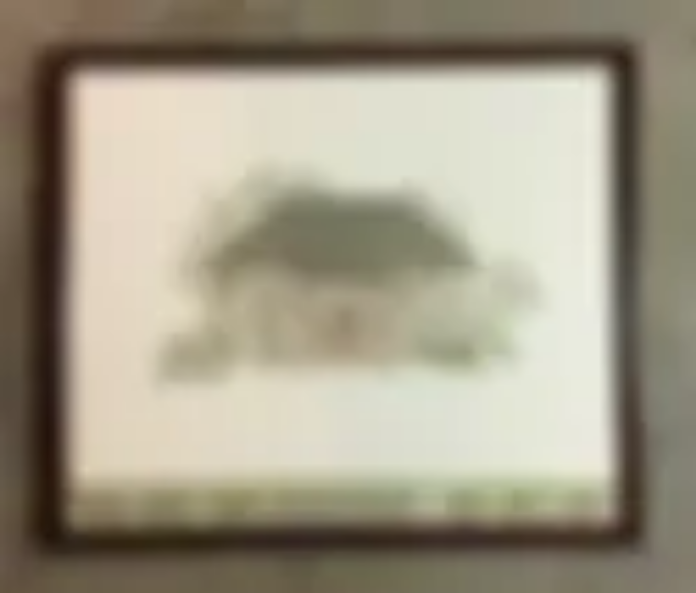Elaborate on the contents of the image in great detail.

This image features a vintage artwork created in 1989, showcasing a charming house design. The piece is framed and measures 28 inches in height and 19 inches in width. It is available for purchase at two different price points: $25 for an unframed version and $80 for a framed one. The artwork reflects a nostalgic aesthetic typical of late 80s designs, making it an appealing addition to any home decor.